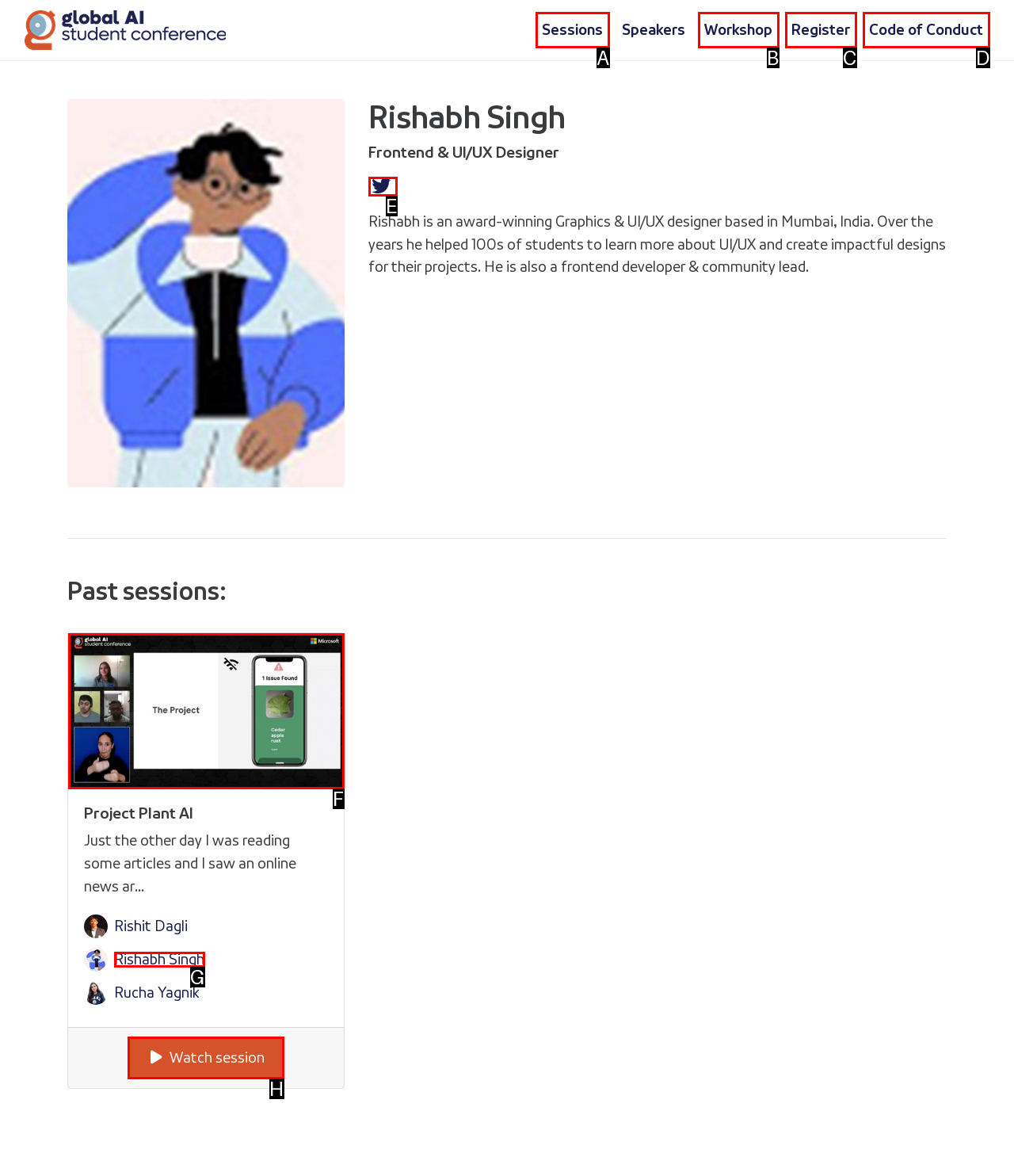Using the given description: parent_node: Project Plant AI, identify the HTML element that corresponds best. Answer with the letter of the correct option from the available choices.

F